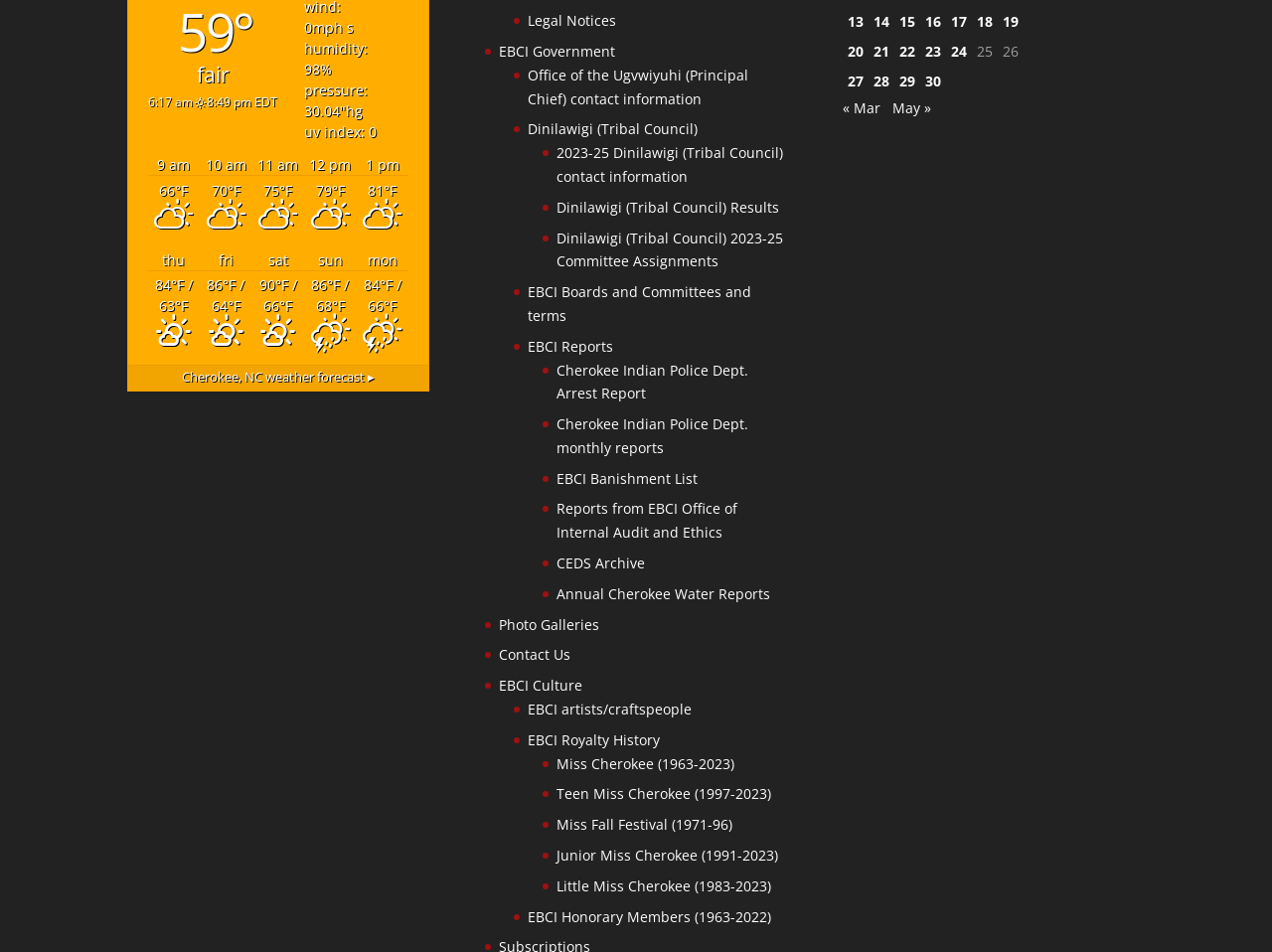Please identify the bounding box coordinates of the area I need to click to accomplish the following instruction: "view Cherokee, NC weather forecast".

[0.143, 0.388, 0.294, 0.405]